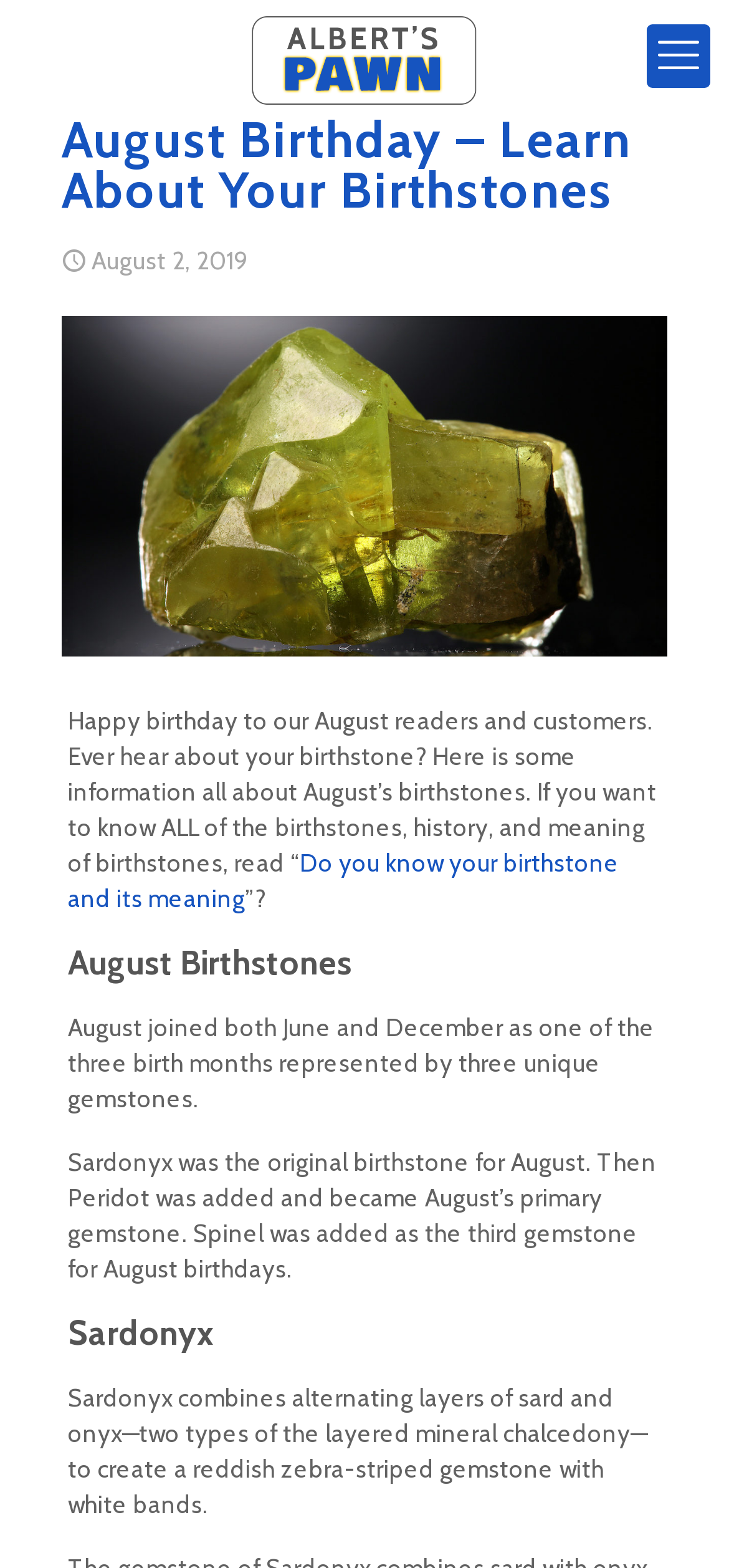Please analyze the image and provide a thorough answer to the question:
What is the characteristic of Sardonyx gemstone?

According to the webpage, Sardonyx combines alternating layers of sard and onyx to create a reddish zebra-striped gemstone with white bands.